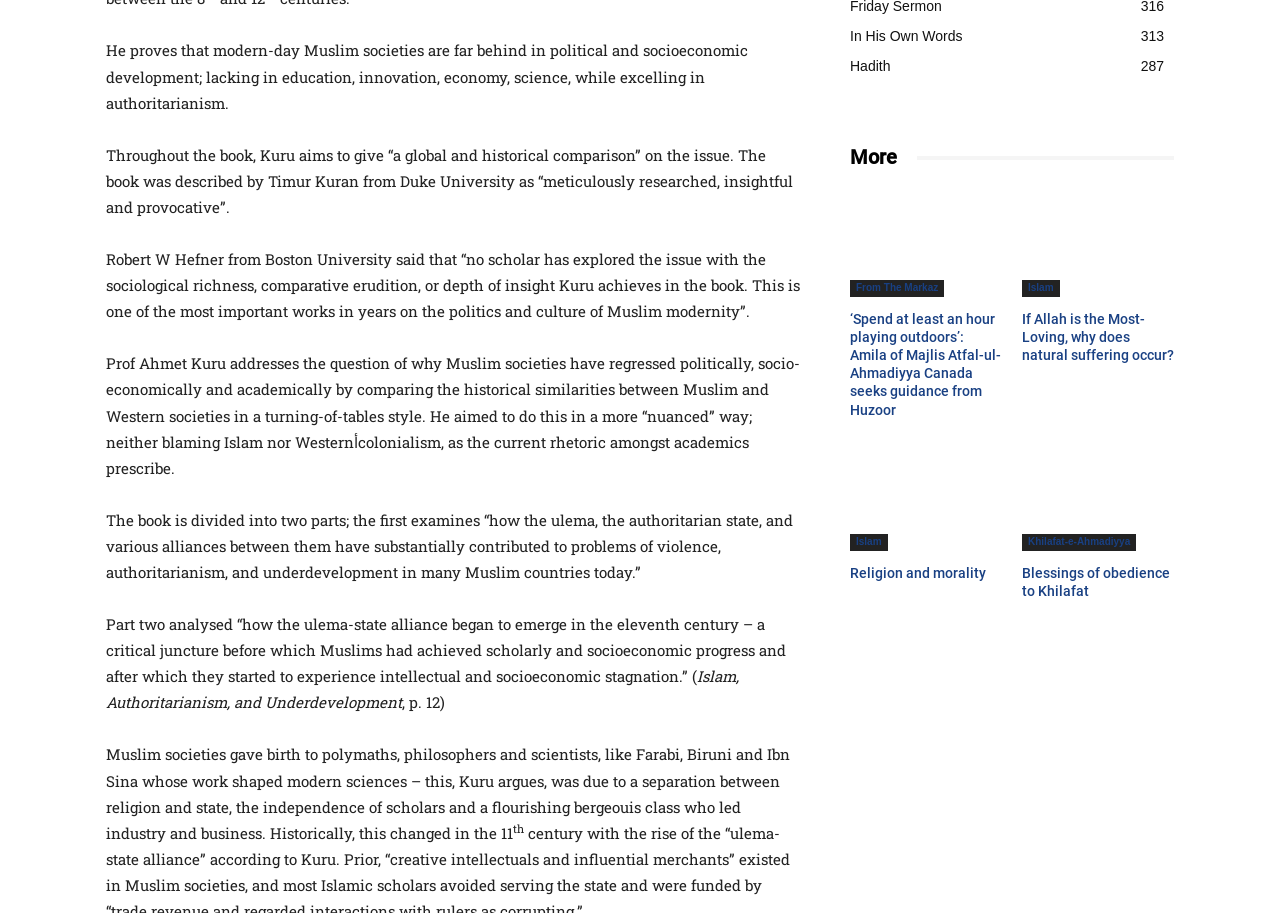Given the element description: "title="Blessings of obedience to Khilafat"", predict the bounding box coordinates of the UI element it refers to, using four float numbers between 0 and 1, i.e., [left, top, right, bottom].

[0.798, 0.487, 0.917, 0.604]